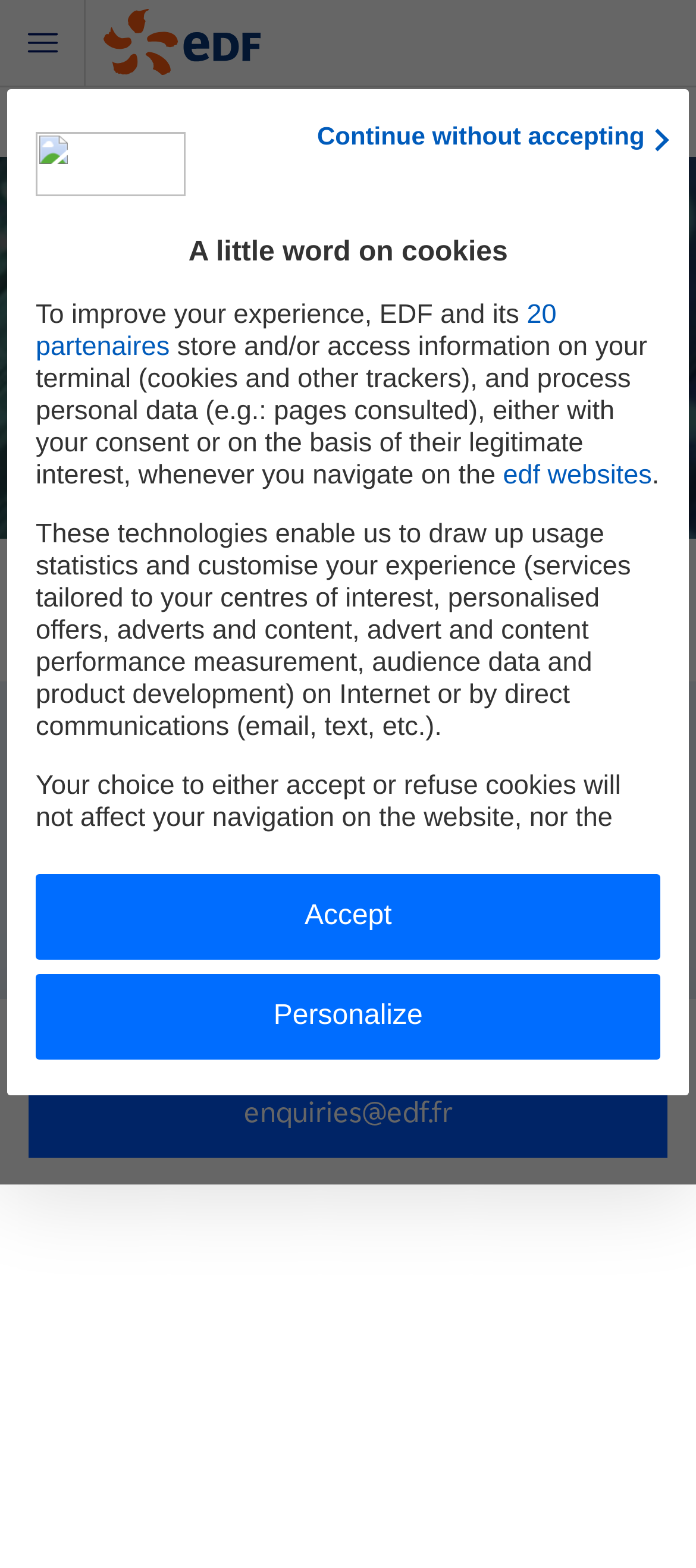How many partners does EDF work with?
Refer to the image and give a detailed response to the question.

According to the cookie policy section, EDF works with 20 partners, as indicated by the number 20 next to the 'afficher la liste des partenaires' button.